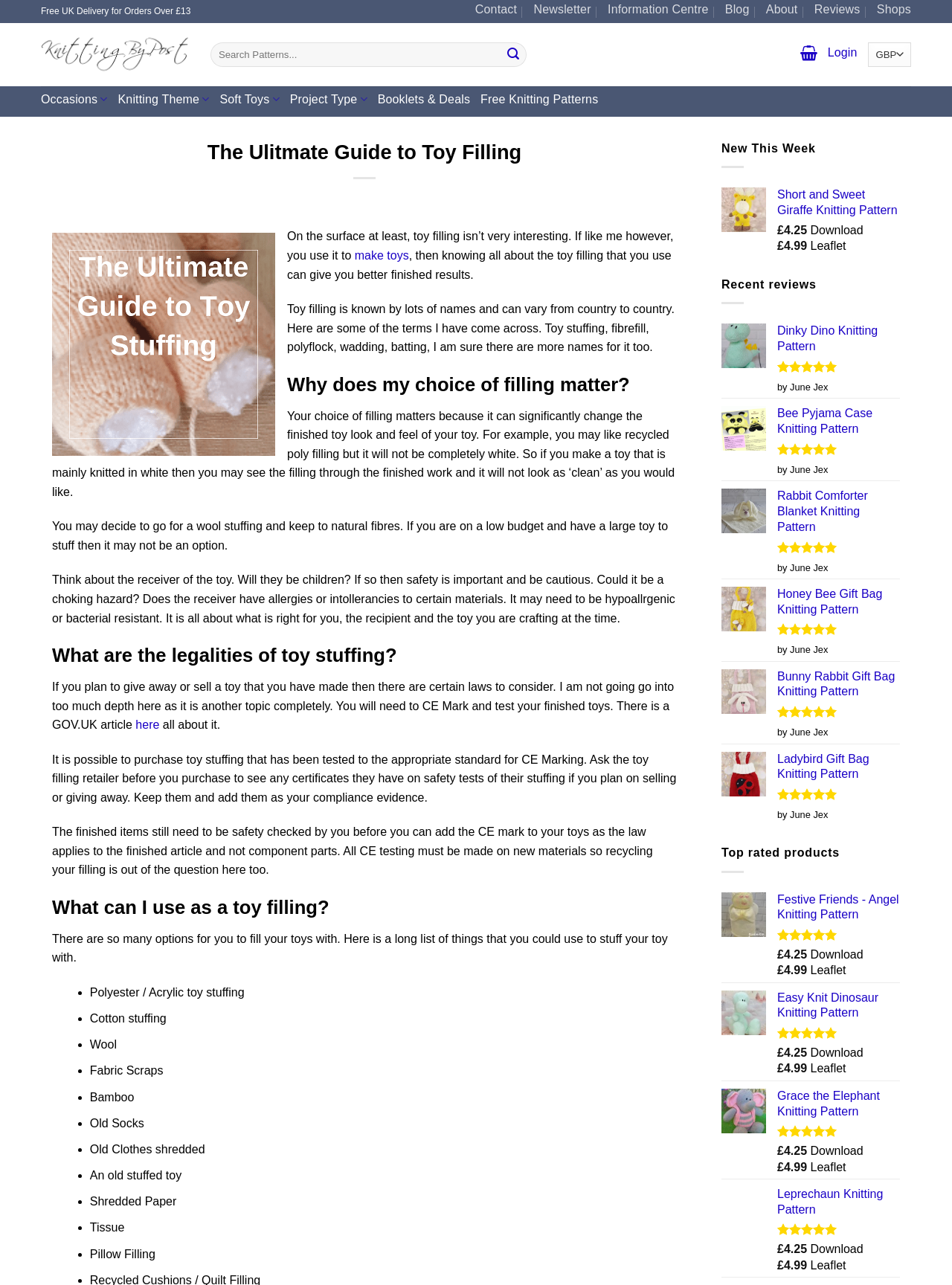Locate the bounding box coordinates of the element I should click to achieve the following instruction: "Search for something".

[0.221, 0.033, 0.555, 0.052]